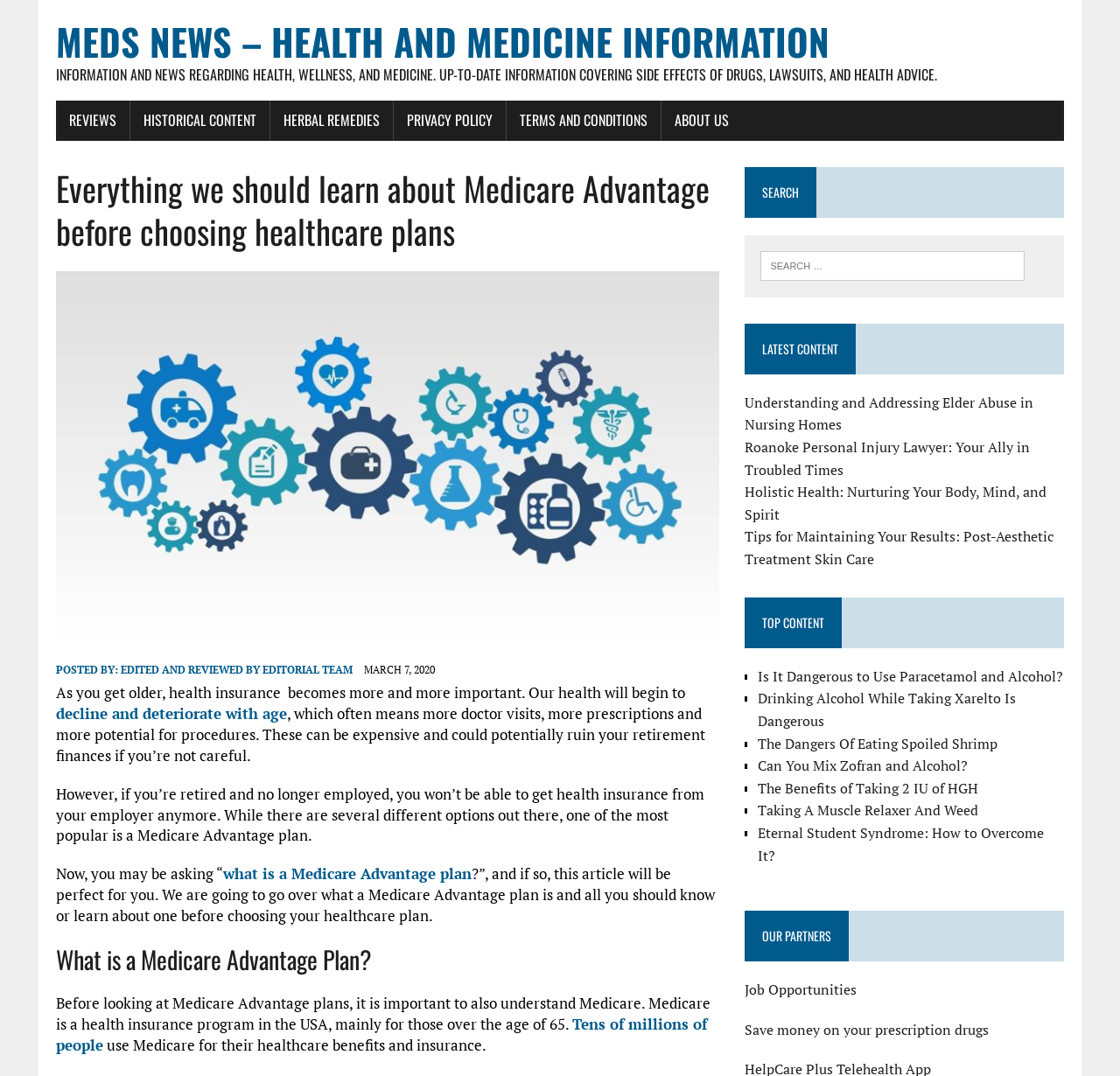Determine the bounding box coordinates of the clickable region to carry out the instruction: "Read the article about 'Understanding and Addressing Elder Abuse in Nursing Homes'".

[0.665, 0.365, 0.923, 0.404]